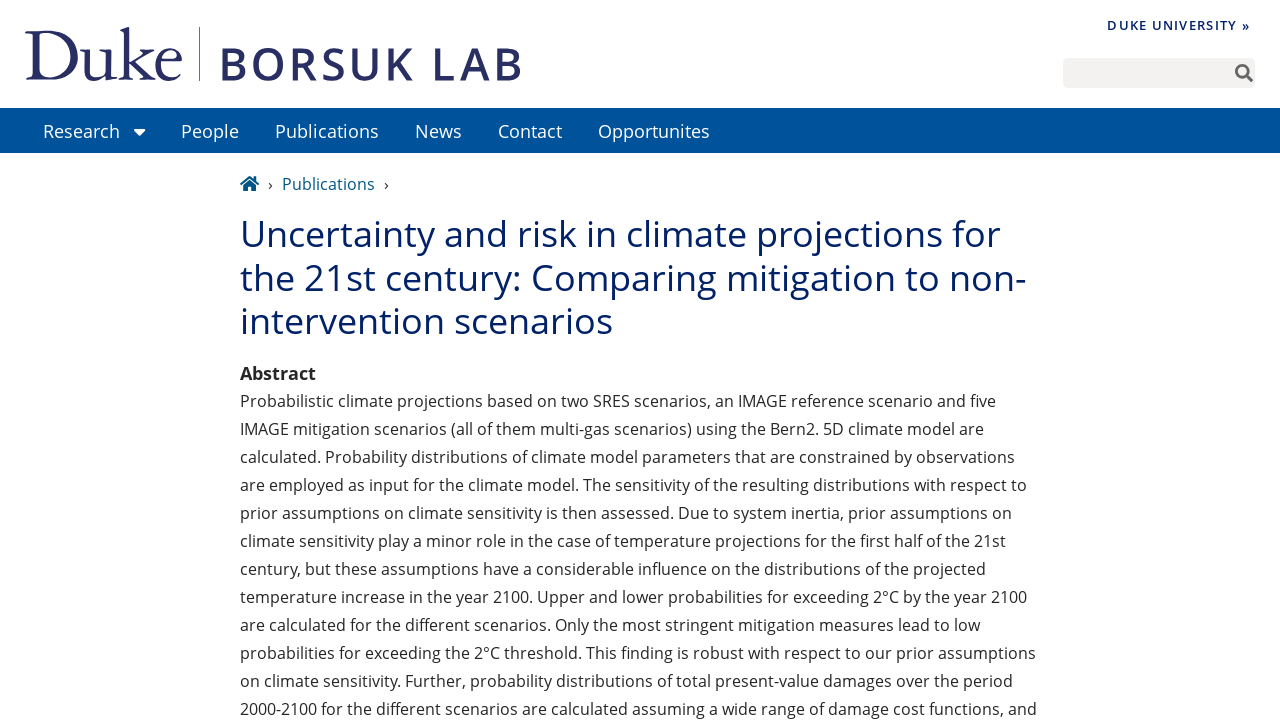Determine the bounding box coordinates of the clickable element to achieve the following action: 'contact us'. Provide the coordinates as four float values between 0 and 1, formatted as [left, top, right, bottom].

[0.375, 0.149, 0.453, 0.211]